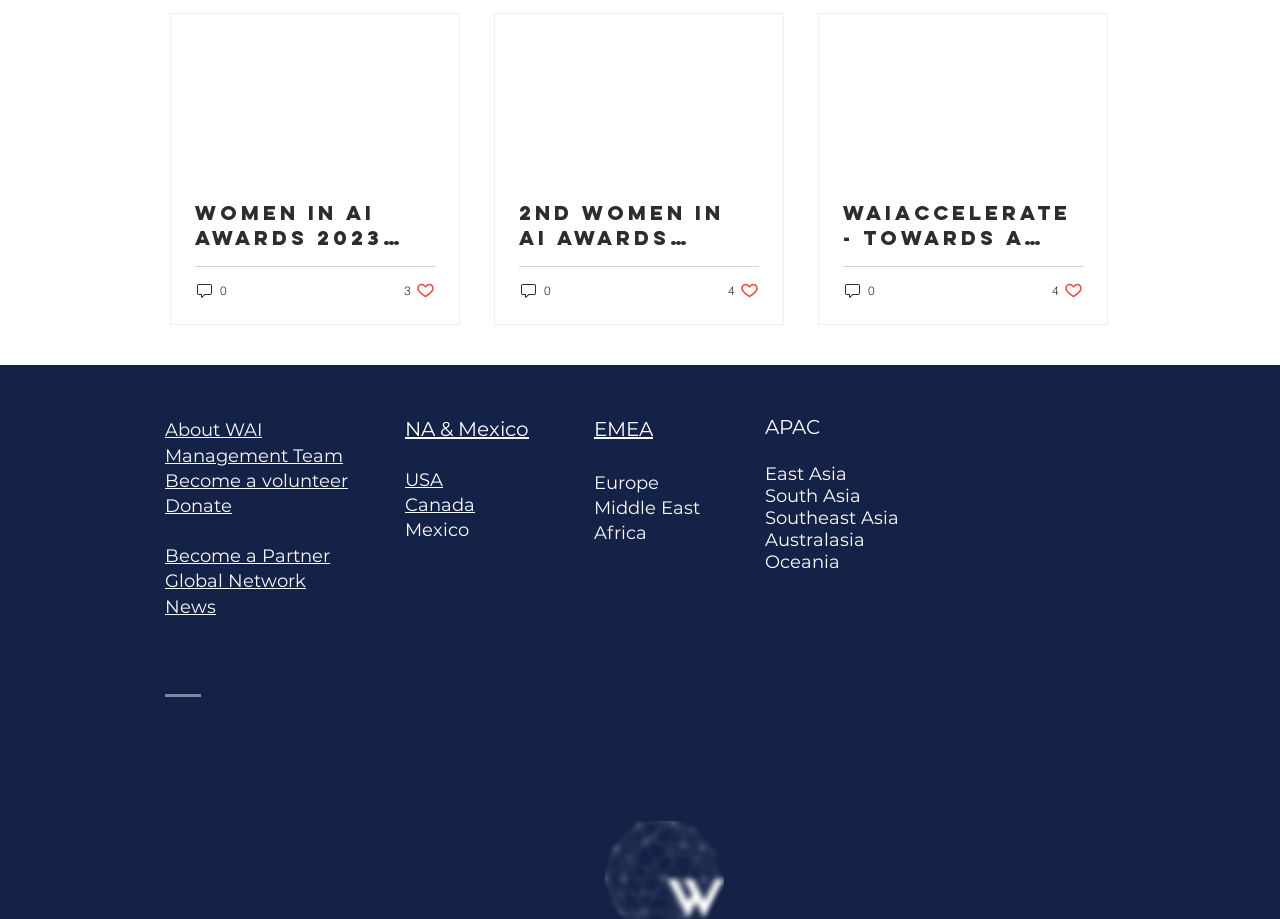Using the format (top-left x, top-left y, bottom-right x, bottom-right y), and given the element description, identify the bounding box coordinates within the screenshot: Canada

[0.316, 0.537, 0.371, 0.561]